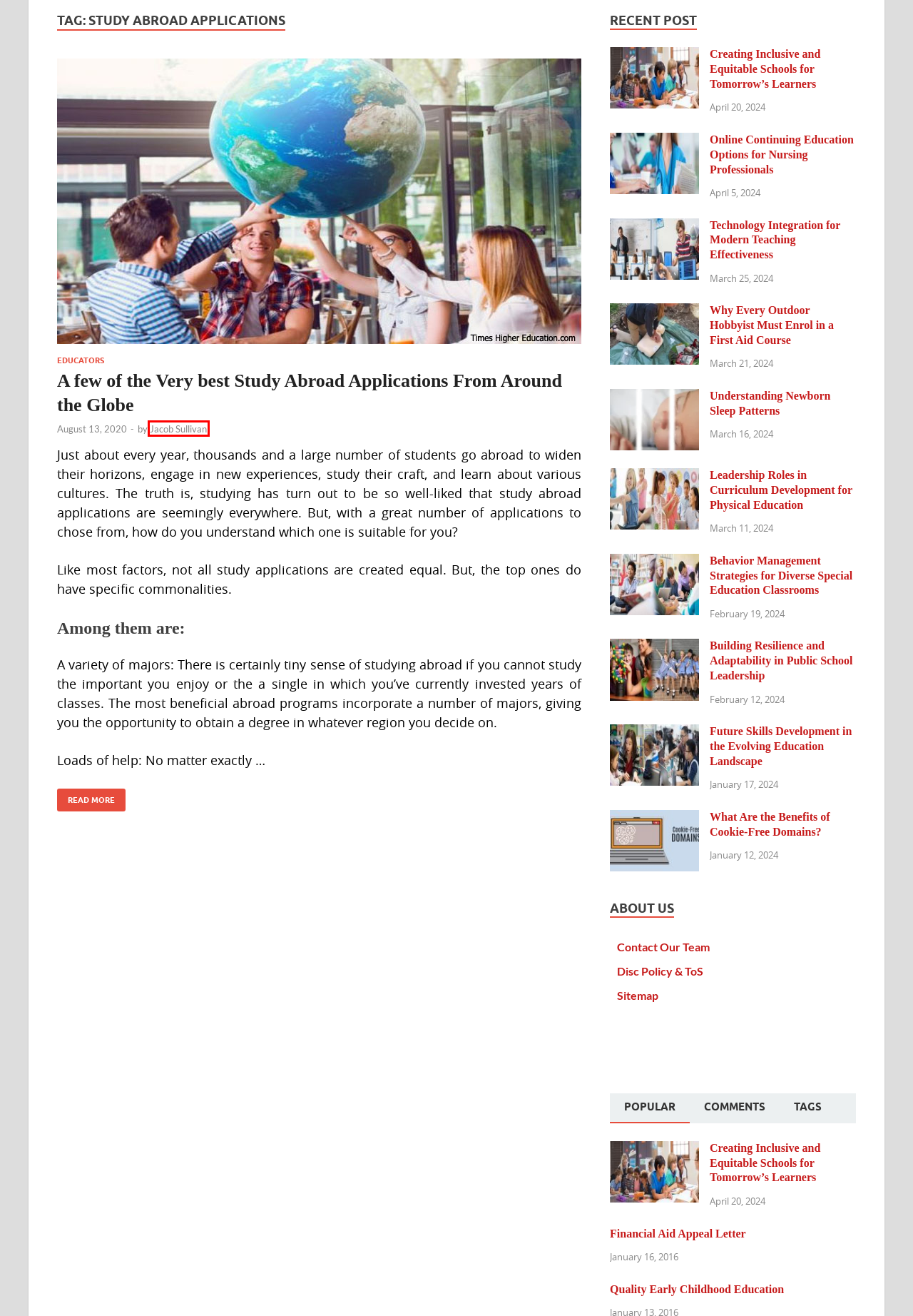Review the webpage screenshot provided, noting the red bounding box around a UI element. Choose the description that best matches the new webpage after clicking the element within the bounding box. The following are the options:
A. What Are the Benefits of Cookie-Free Domains? | snocozy
B. Understanding Newborn Sleep Patterns | snocozy
C. A few of the Very best Study Abroad Applications From Around the Globe | snocozy
D. Jacob Sullivan | snocozy
E. Online Continuing Education Options for Nursing Professionals | snocozy
F. Building Resilience and Adaptability in Public School Leadership | snocozy
G. Leadership Roles in Curriculum Development for Physical Education | snocozy
H. Why Every Outdoor Hobbyist Must Enrol in a First Aid Course | snocozy

D